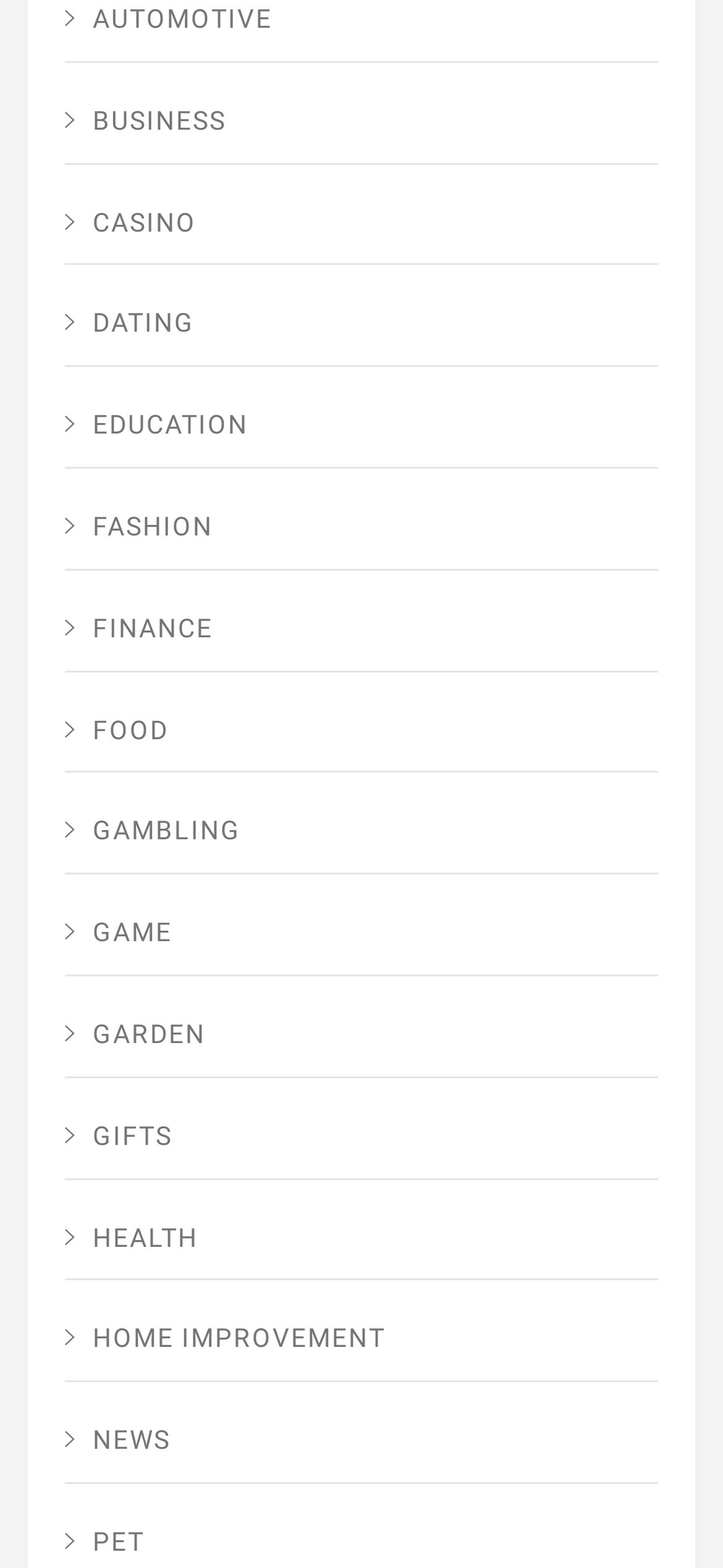Can you provide the bounding box coordinates for the element that should be clicked to implement the instruction: "Browse the FASHION category"?

[0.09, 0.311, 0.91, 0.364]